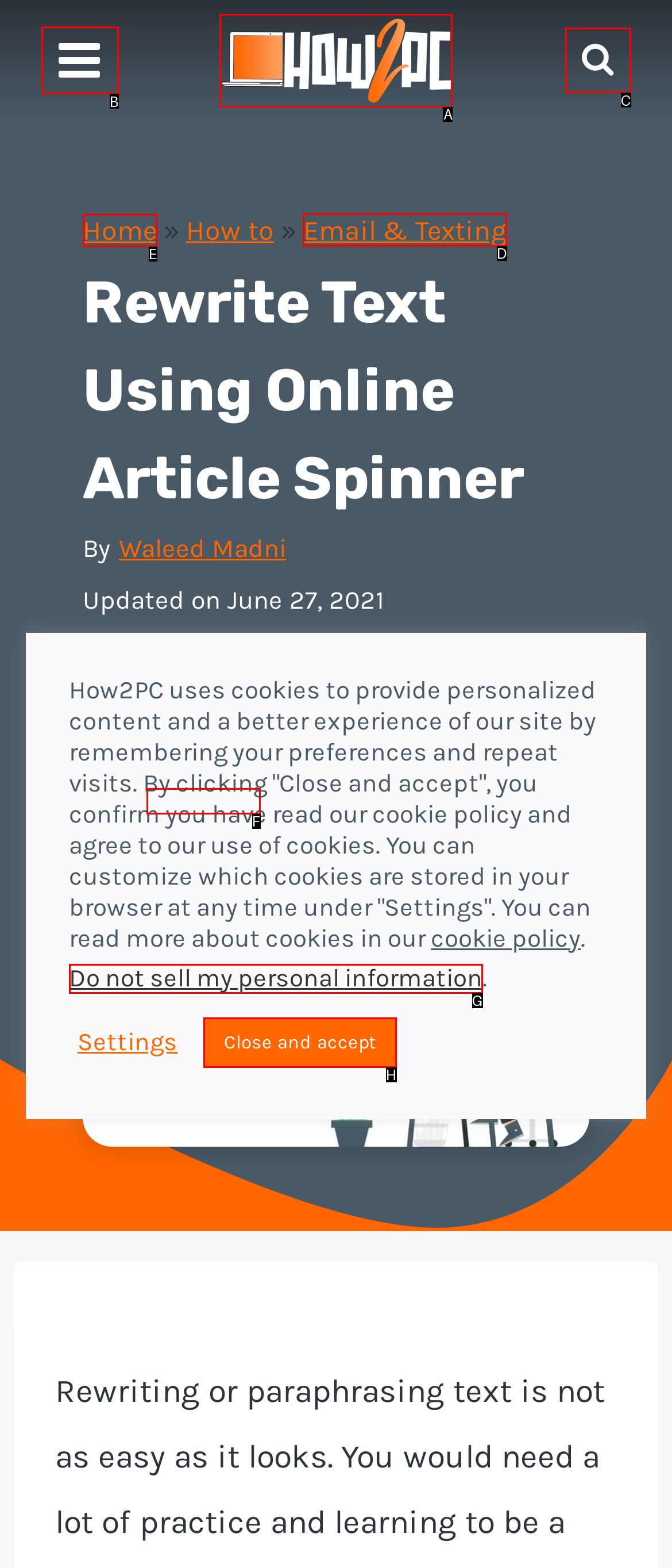Determine which HTML element to click on in order to complete the action: Go to the Email & Texting page.
Reply with the letter of the selected option.

D